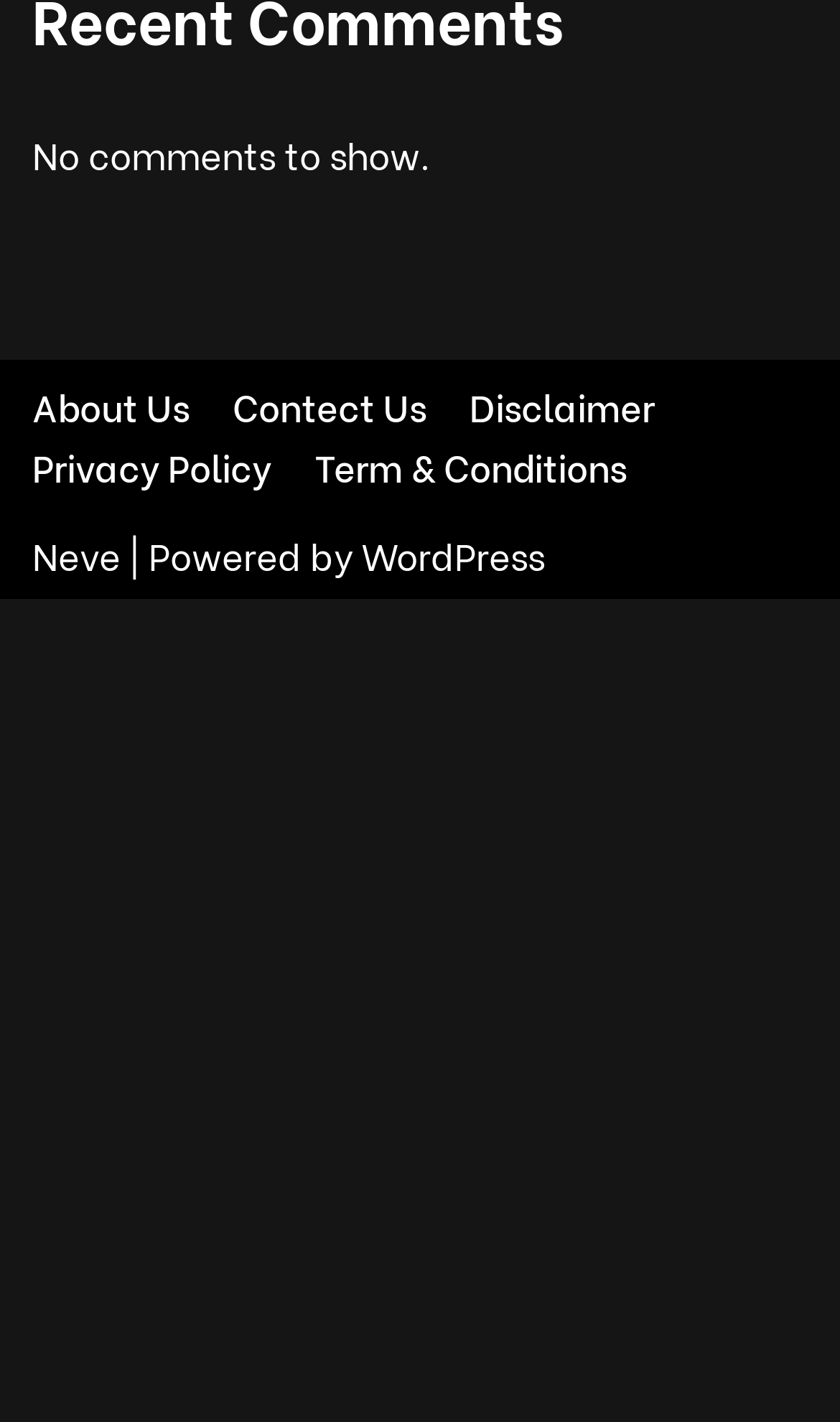What is the message displayed when there are no comments?
Can you give a detailed and elaborate answer to the question?

The webpage displays a static text 'No comments to show.' when there are no comments, indicating that the webpage is currently not showing any comments.